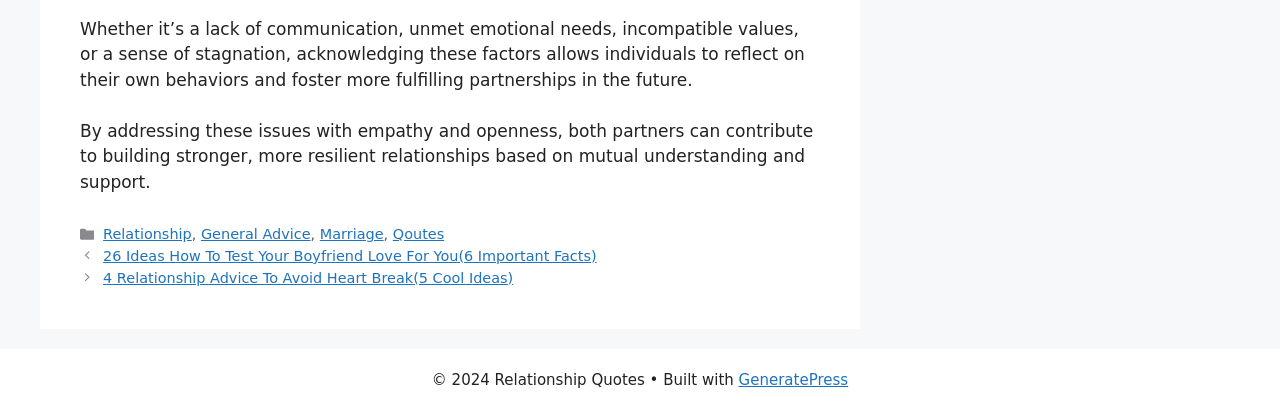Give a one-word or phrase response to the following question: What is the name of the theme used to build the webpage?

GeneratePress